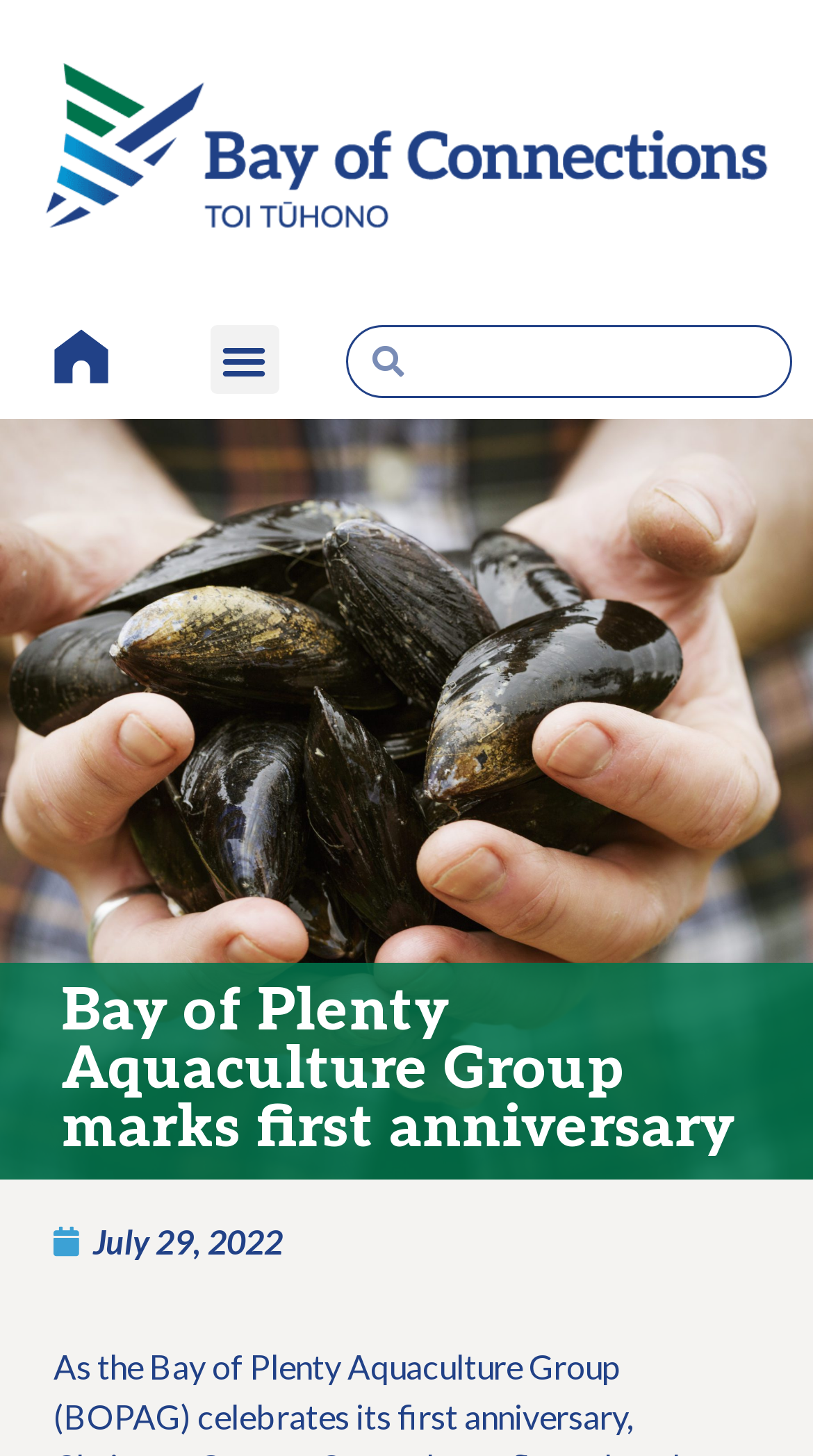Provide the bounding box coordinates of the HTML element described as: "July 29, 2022". The bounding box coordinates should be four float numbers between 0 and 1, i.e., [left, top, right, bottom].

[0.066, 0.836, 0.348, 0.87]